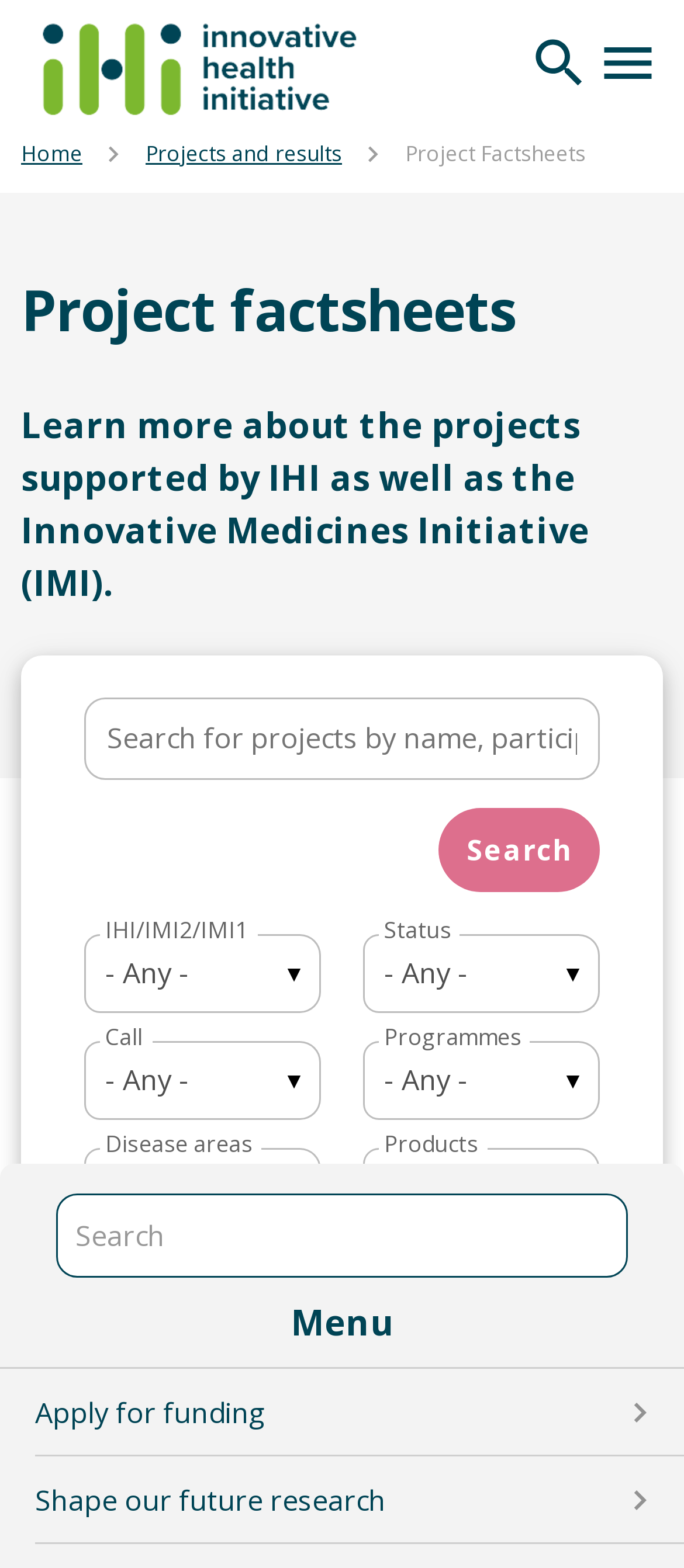Find and indicate the bounding box coordinates of the region you should select to follow the given instruction: "Select a project status".

[0.531, 0.596, 0.877, 0.646]